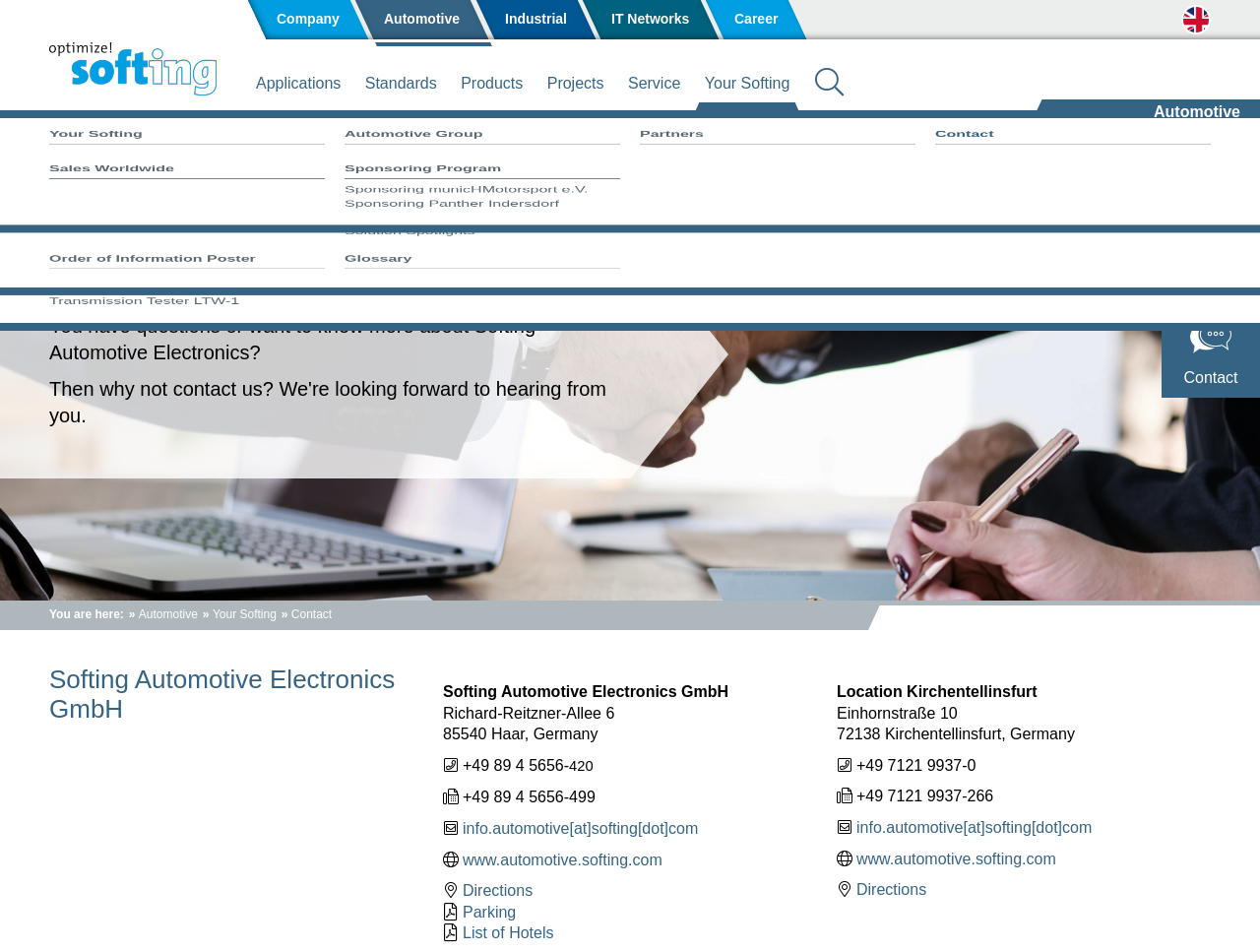Describe all the key features and sections of the webpage thoroughly.

The webpage is about Softing Automotive, a company that provides contact information and details about its locations. At the top, there are several links to different sections of the website, including "Company", "Automotive", "Industrial", "IT Networks", and "Career". To the right of these links, there is an image of the English flag, indicating that the website is available in English.

Below the top links, there is a company logo on the left, with a set of links to various sections of the website, including "Applications", "Standards", "Products", "Projects", "Service", and "Your Softing". 

The main content of the webpage is divided into two sections. On the left, there is a heading "Contact" followed by a paragraph of text that invites users to get in touch with Softing Automotive. Below this, there is a breadcrumb trail showing the current location within the website.

On the right, there are two sections of contact information, one for the location in Haar, Germany, and another for the location in Kirchentellinsfurt, Germany. Each section includes the company name, address, phone number, fax number, and email address. There are also links to directions, parking information, and a list of hotels for each location.

At the bottom of the webpage, there are two links to "Ed&Ted" and "Contact" with corresponding images.